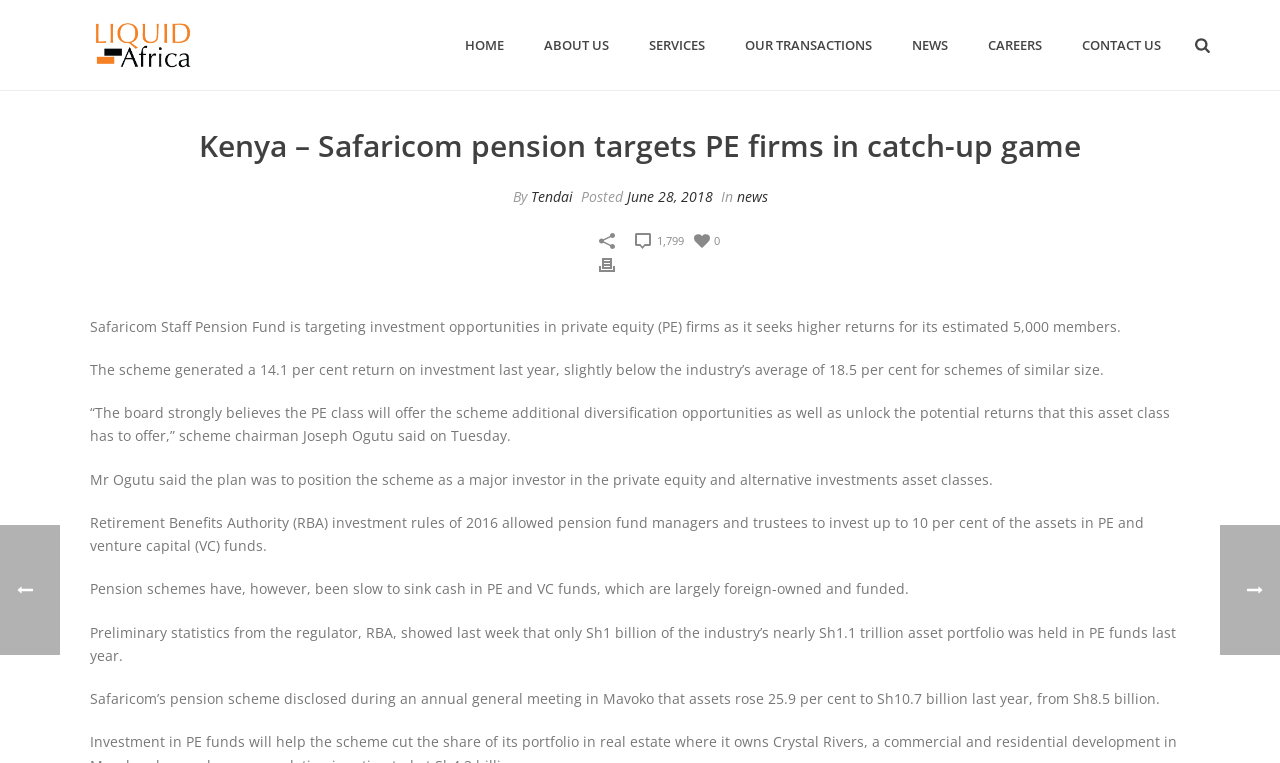What was the return on investment of the scheme last year?
Please provide a comprehensive answer based on the visual information in the image.

The article states that the scheme generated a 14.1 per cent return on investment last year, slightly below the industry’s average of 18.5 per cent for schemes of similar size.